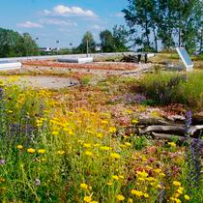Describe in detail everything you see in the image.

The image depicts an extensive green roof system, characterized by a vibrant array of flowers and lush vegetation thriving in a sustainable environment. The colorful foreground features yellow blooms intertwined with various plants, creating a lively and inviting atmosphere. In the background, one can see the structured design of the roof, complete with sections that appear to be equipped for drainage purposes, suggesting a thoughtful integration of nature with urban architecture. The setting is enhanced by the presence of trees, contributing to the overall ecological balance of the space. This green roof not only offers aesthetic appeal but also plays a crucial role in promoting biodiversity and sustainability in urban landscapes.